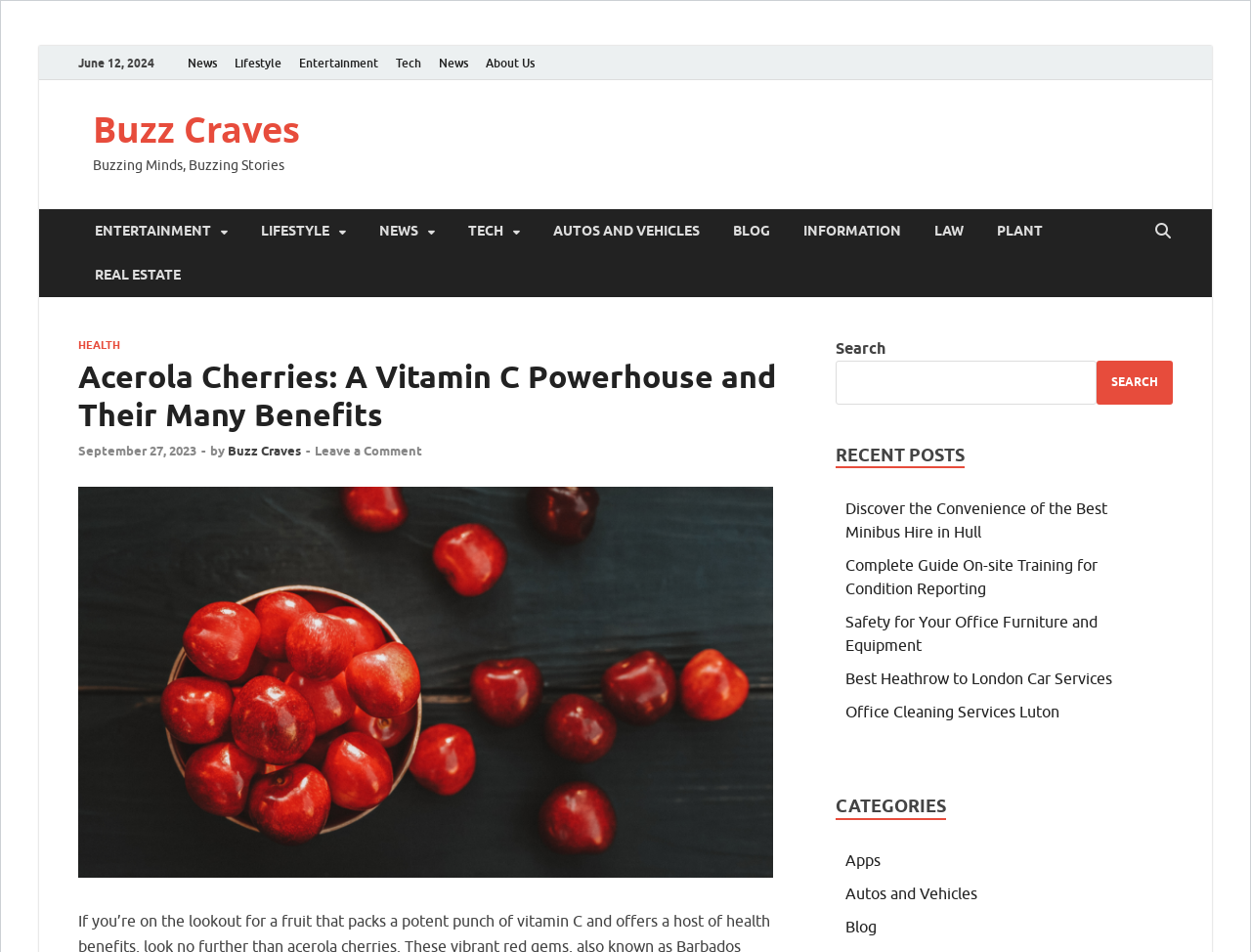Generate a comprehensive description of the webpage.

This webpage is about acerola cherries, a fruit rich in vitamin C and its various health benefits. At the top left, there is a date "June 12, 2024" and a series of links to different categories such as "News", "Lifestyle", "Entertainment", and "Tech". Below these links, there is a logo "Buzz Craves" with a tagline "Buzzing Minds, Buzzing Stories". 

To the right of the logo, there are more links to categories like "ENTERTAINMENT", "LIFESTYLE", "NEWS", and "TECH", each with an arrow icon. Further to the right, there are links to specific topics like "AUTOS AND VEHICLES", "BLOG", "INFORMATION", "LAW", and "PLANT". 

In the middle of the page, there is a large header "Acerola Cherries: A Vitamin C Powerhouse and Their Many Benefits" with a link to the category "HEALTH" above it. Below the header, there is a link to the publication date "September 27, 2023", the author "Buzz Craves", and a call to action "Leave a Comment". 

To the right of the header, there is a search bar with a search button and a placeholder text "Search". Below the search bar, there is a heading "RECENT POSTS" followed by a list of five links to recent articles with titles like "Discover the Convenience of the Best Minibus Hire in Hull" and "Office Cleaning Services Luton". 

Further down, there is a heading "CATEGORIES" followed by a list of links to categories like "Apps", "Autos and Vehicles", and "Blog". At the bottom left, there is a link to the article "Acerola Cherries" with an accompanying image.